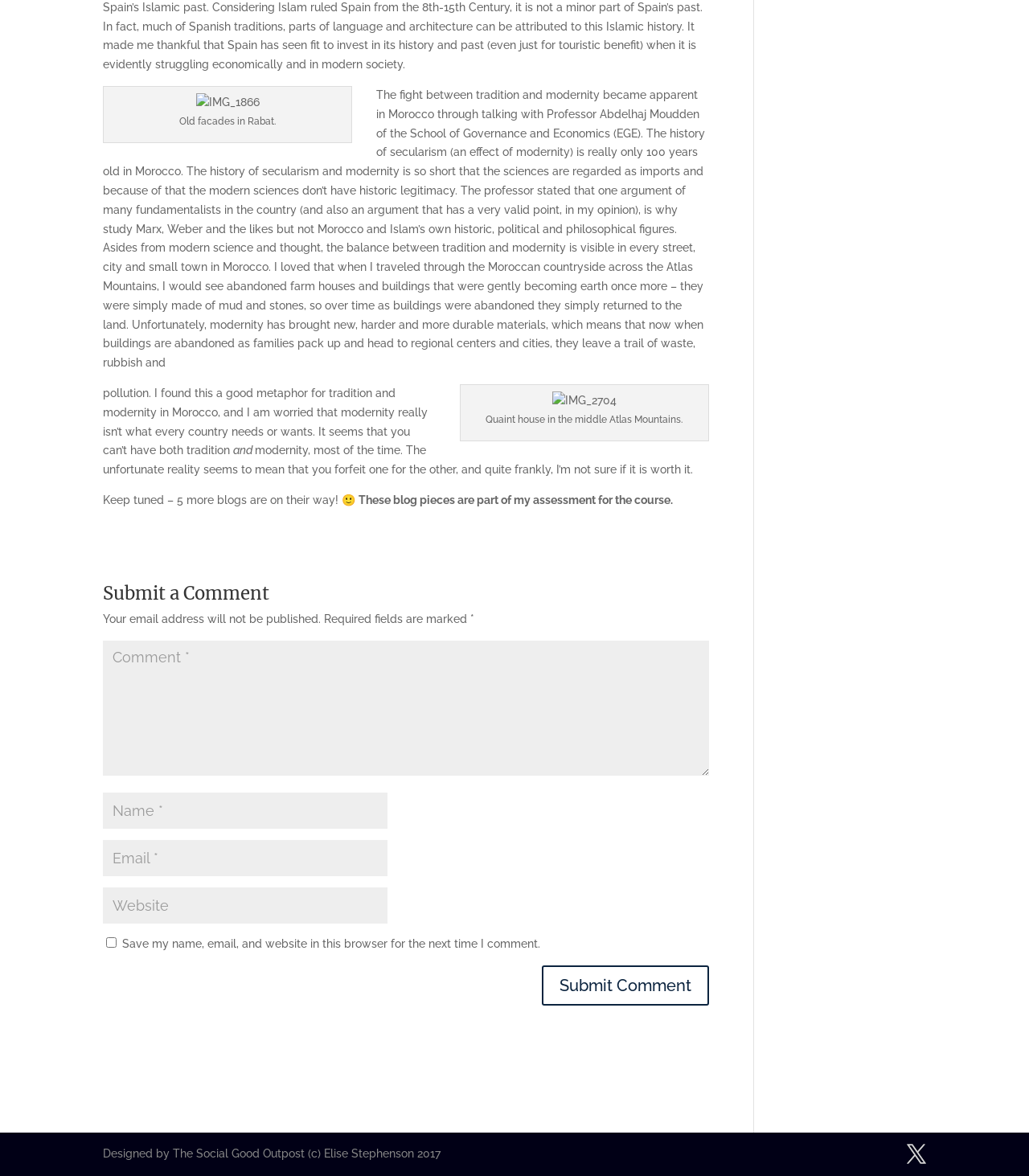Determine the bounding box of the UI element mentioned here: "input value="Email *" aria-describedby="email-notes" name="email"". The coordinates must be in the format [left, top, right, bottom] with values ranging from 0 to 1.

[0.1, 0.78, 0.377, 0.81]